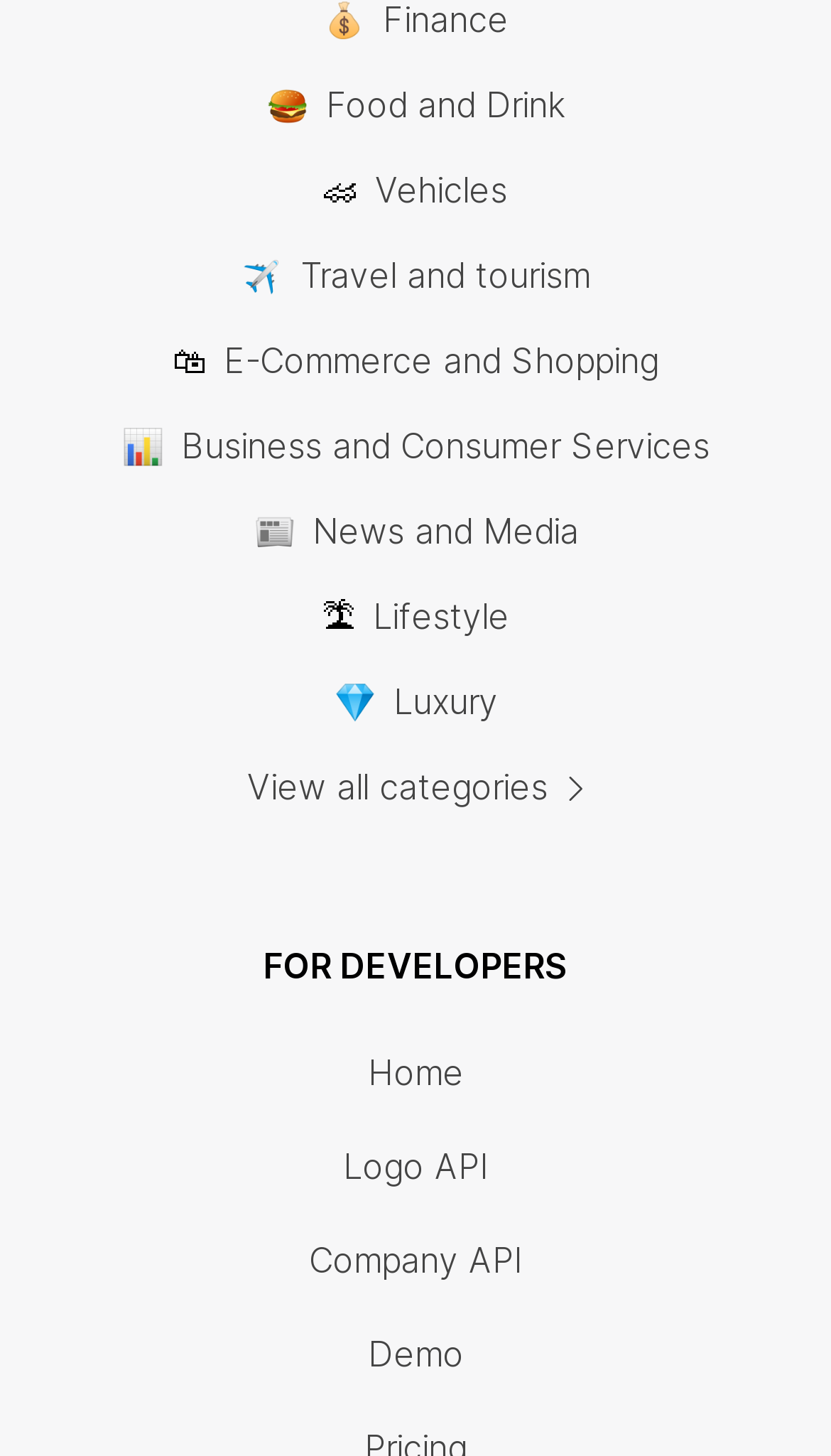Determine the bounding box coordinates for the clickable element to execute this instruction: "View all categories". Provide the coordinates as four float numbers between 0 and 1, i.e., [left, top, right, bottom].

[0.095, 0.522, 0.905, 0.557]